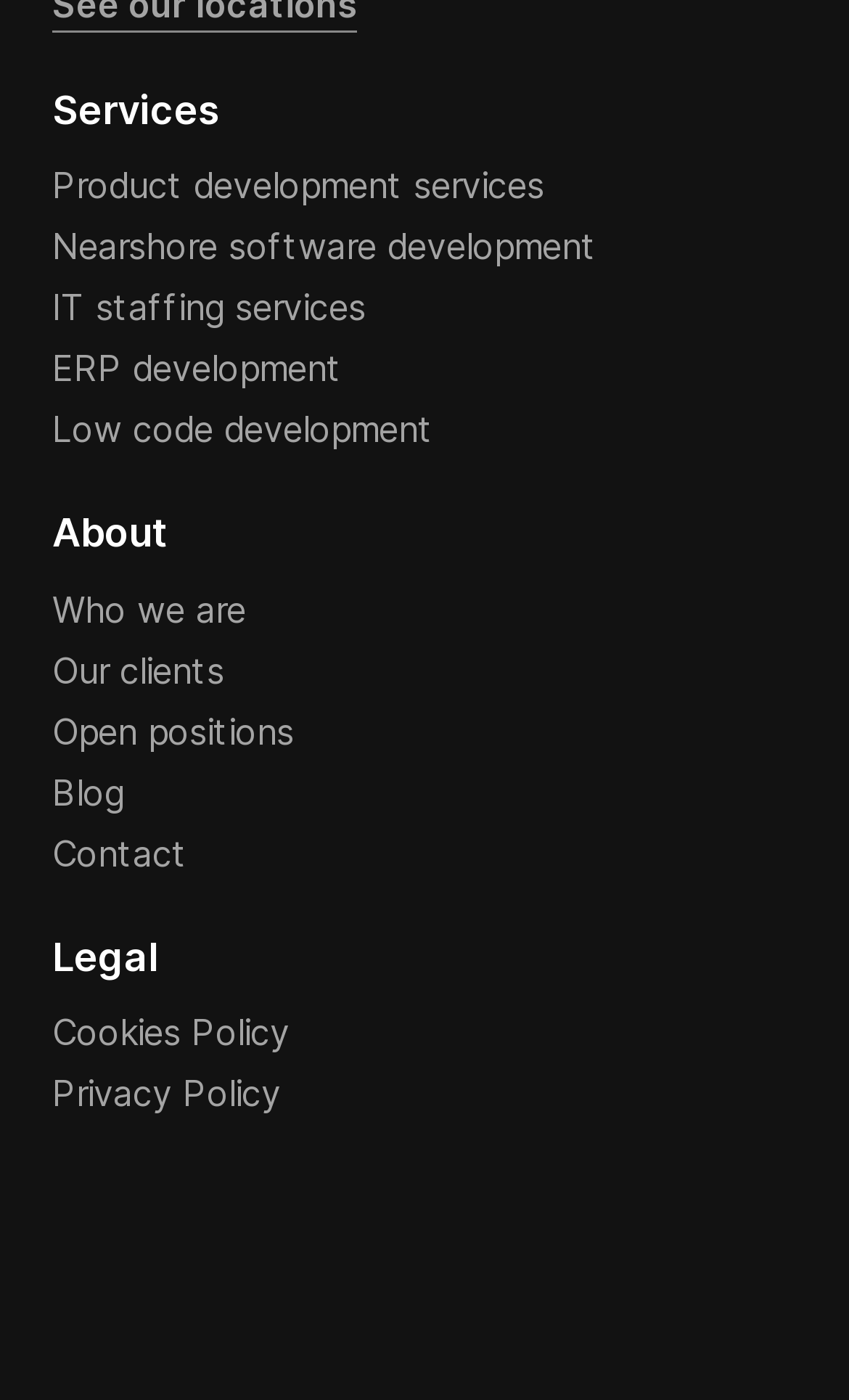Identify the bounding box coordinates of the element to click to follow this instruction: 'Read the blog'. Ensure the coordinates are four float values between 0 and 1, provided as [left, top, right, bottom].

[0.062, 0.55, 0.146, 0.581]